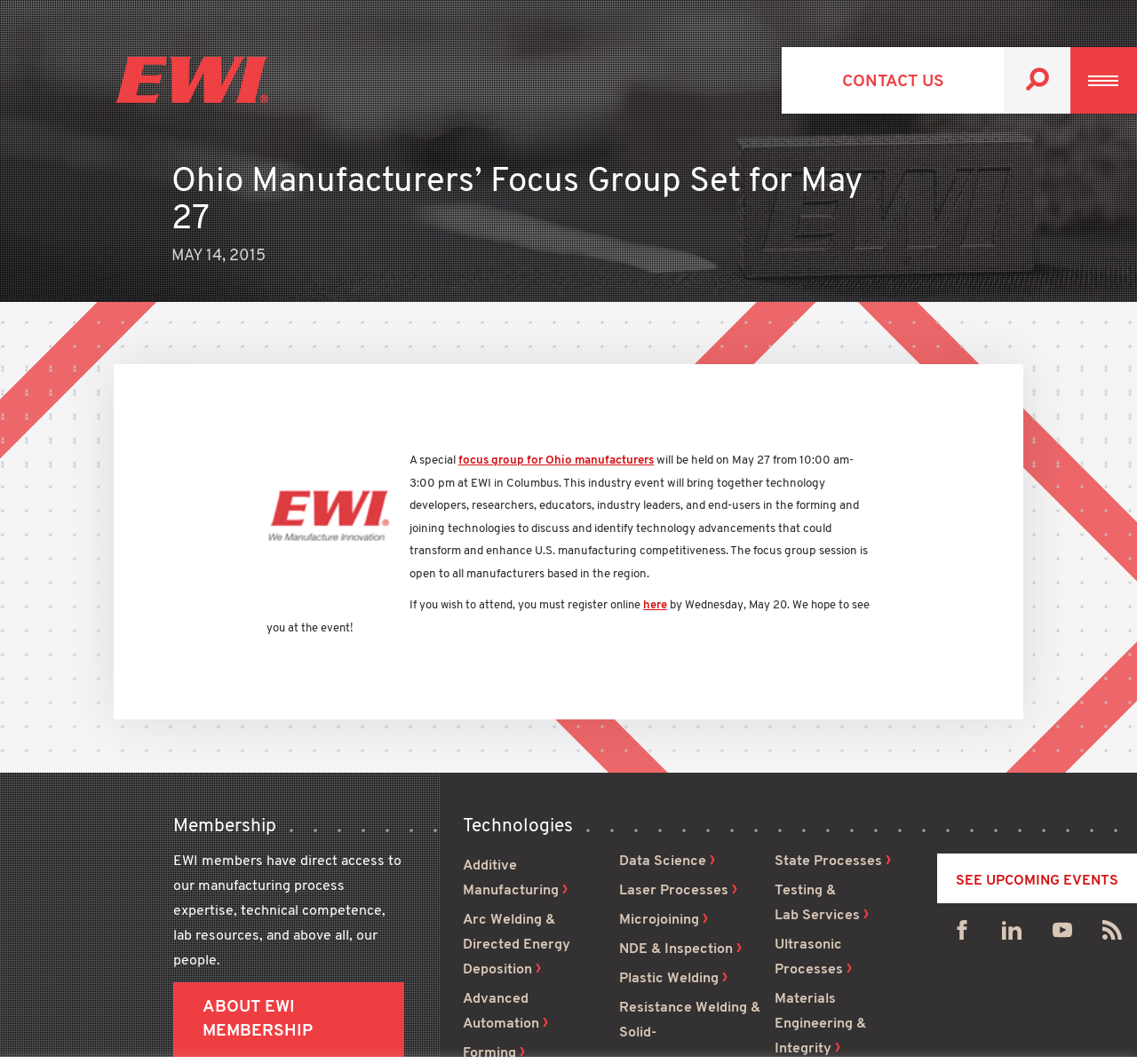Locate and provide the bounding box coordinates for the HTML element that matches this description: "Testing & Lab Services".

[0.681, 0.831, 0.764, 0.868]